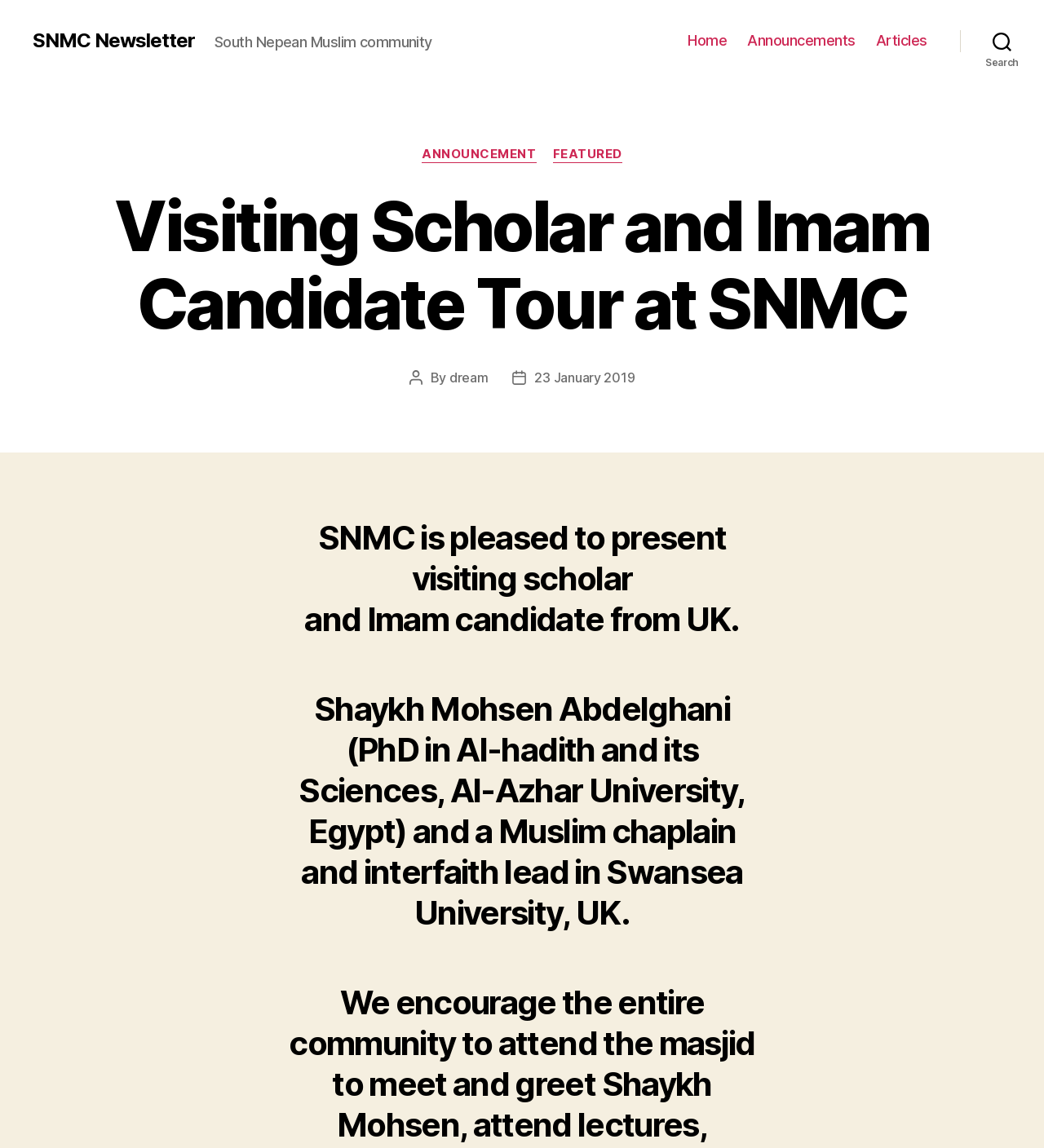Could you identify the text that serves as the heading for this webpage?

Visiting Scholar and Imam Candidate Tour at SNMC